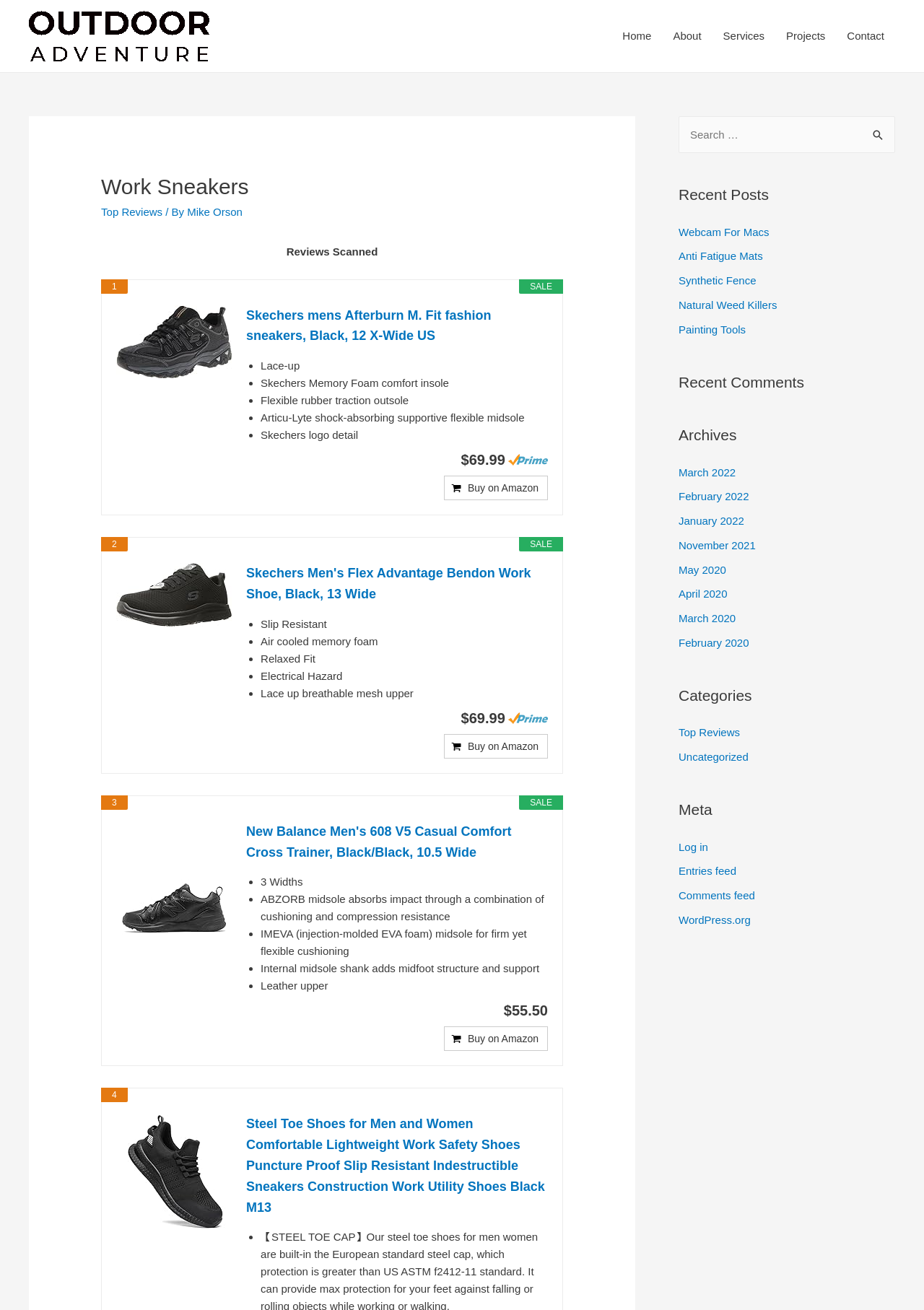Determine the bounding box coordinates of the region I should click to achieve the following instruction: "Read the 'Recent Posts'". Ensure the bounding box coordinates are four float numbers between 0 and 1, i.e., [left, top, right, bottom].

[0.734, 0.14, 0.969, 0.157]